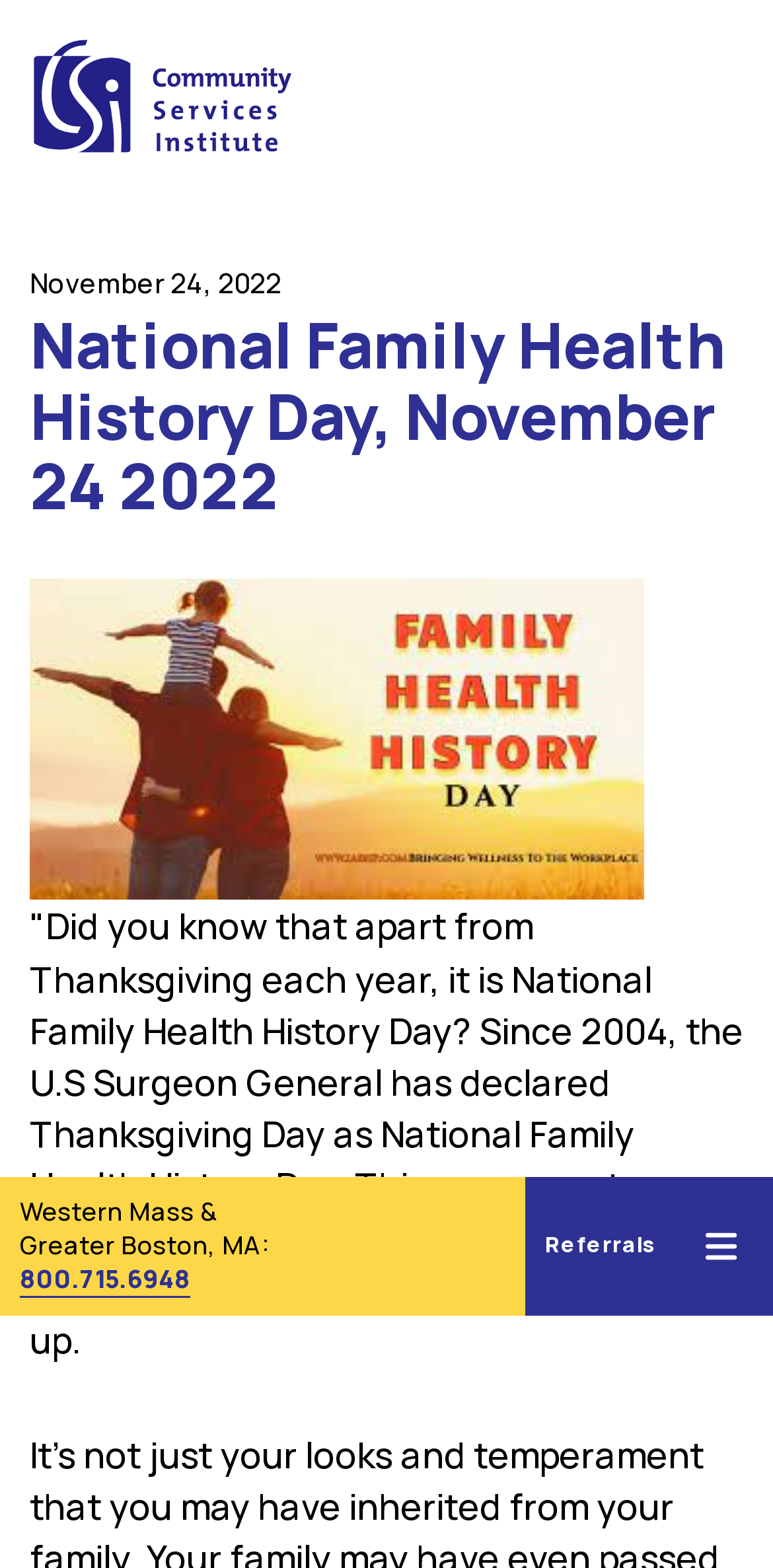What is the name of the organization?
Please look at the screenshot and answer in one word or a short phrase.

Community Services Institute